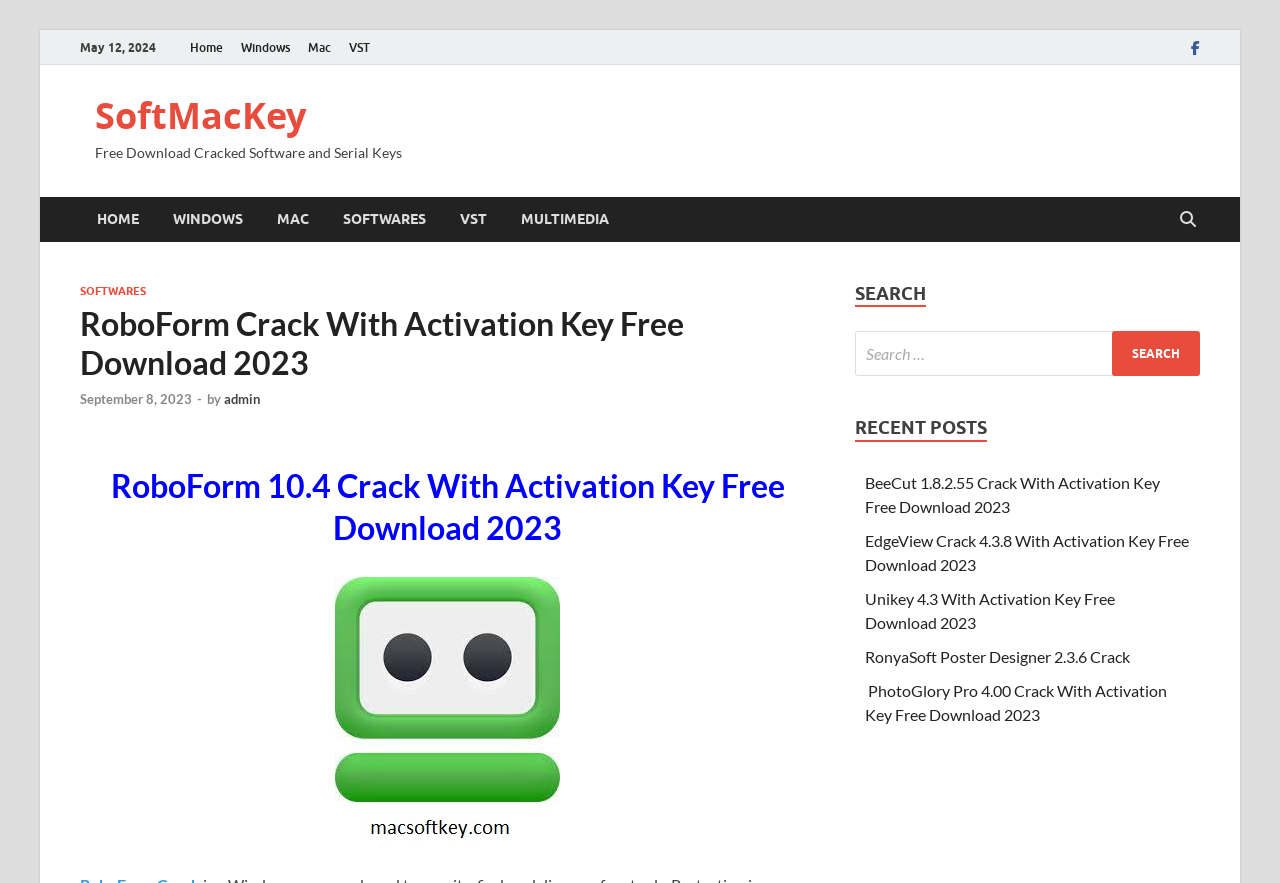How many recent posts are listed?
Please give a detailed and elaborate explanation in response to the question.

The recent posts section is located at the bottom right of the webpage, and it lists 4 recent posts, including 'BeeCut 1.8.2.55 Crack With Activation Key Free Download 2023', 'EdgeView Crack 4.3.8 With Activation Key Free Download 2023', 'Unikey 4.3 With Activation Key Free Download 2023', and 'RonyaSoft Poster Designer 2.3.6 Crack'.